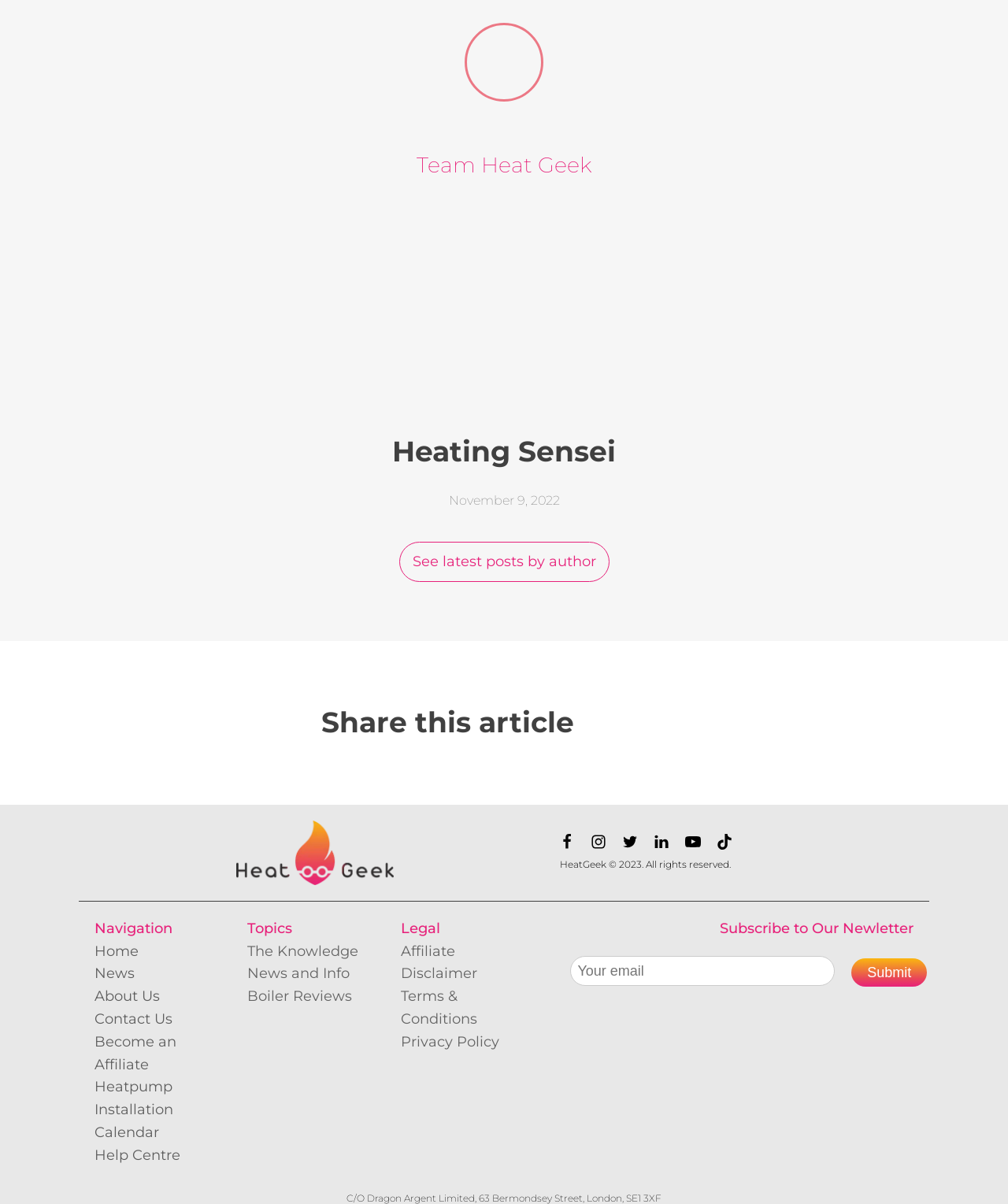Identify the bounding box coordinates of the region that needs to be clicked to carry out this instruction: "View latest posts by author". Provide these coordinates as four float numbers ranging from 0 to 1, i.e., [left, top, right, bottom].

[0.396, 0.45, 0.604, 0.483]